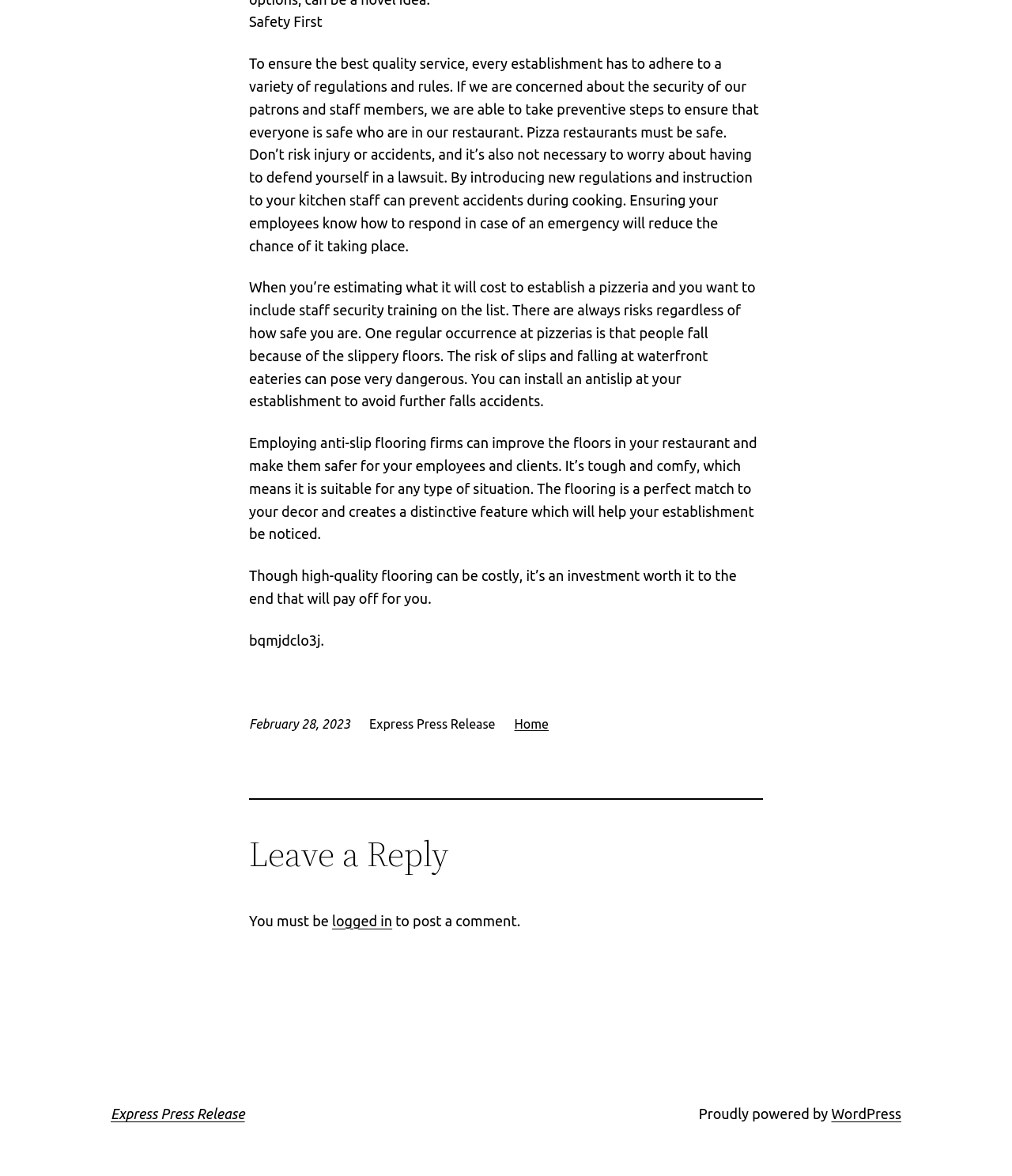Provide a single word or phrase to answer the given question: 
What is the name of the press release service?

Express Press Release